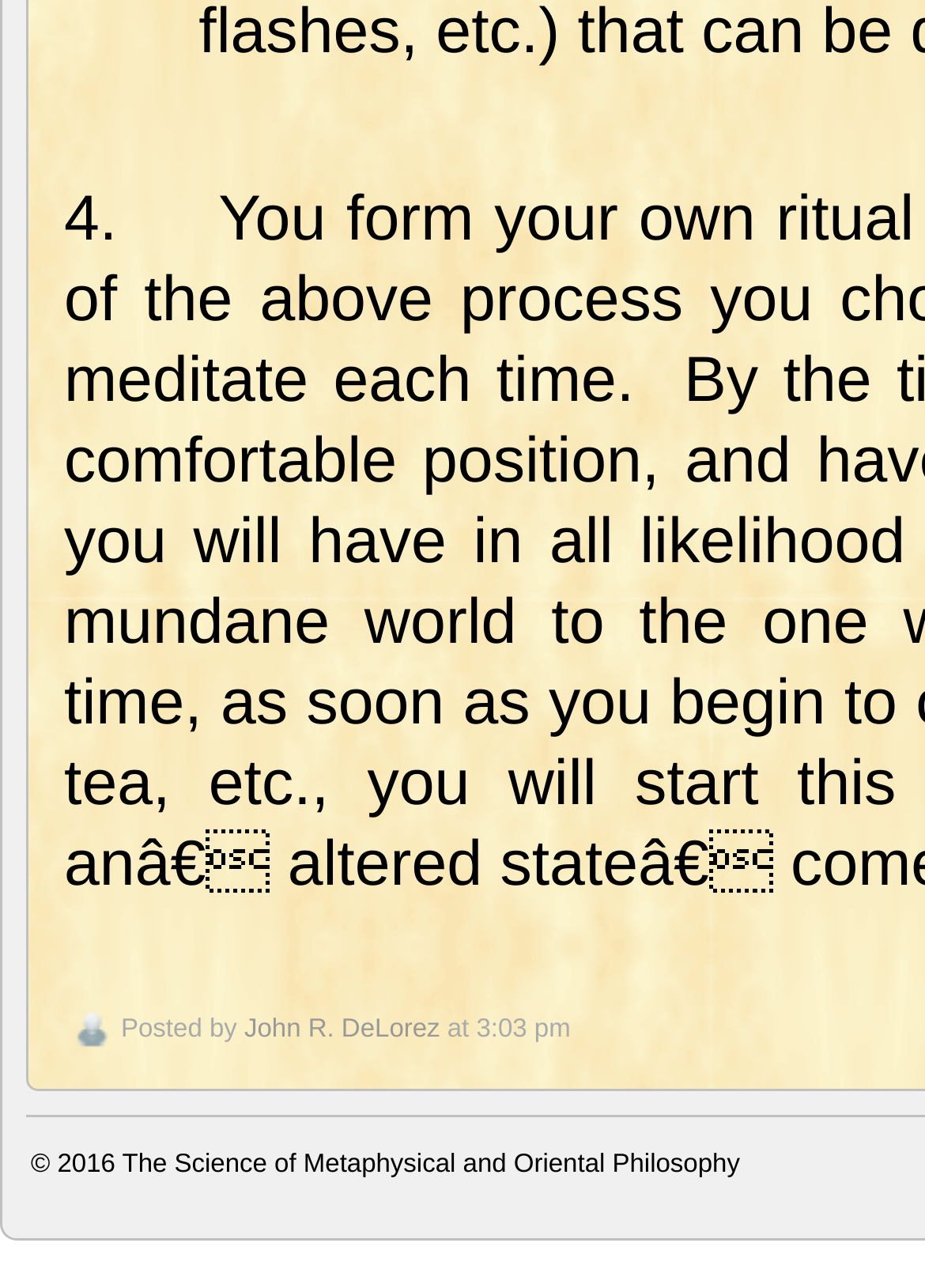Using the webpage screenshot and the element description John R. DeLorez, determine the bounding box coordinates. Specify the coordinates in the format (top-left x, top-left y, bottom-right x, bottom-right y) with values ranging from 0 to 1.

[0.264, 0.788, 0.476, 0.81]